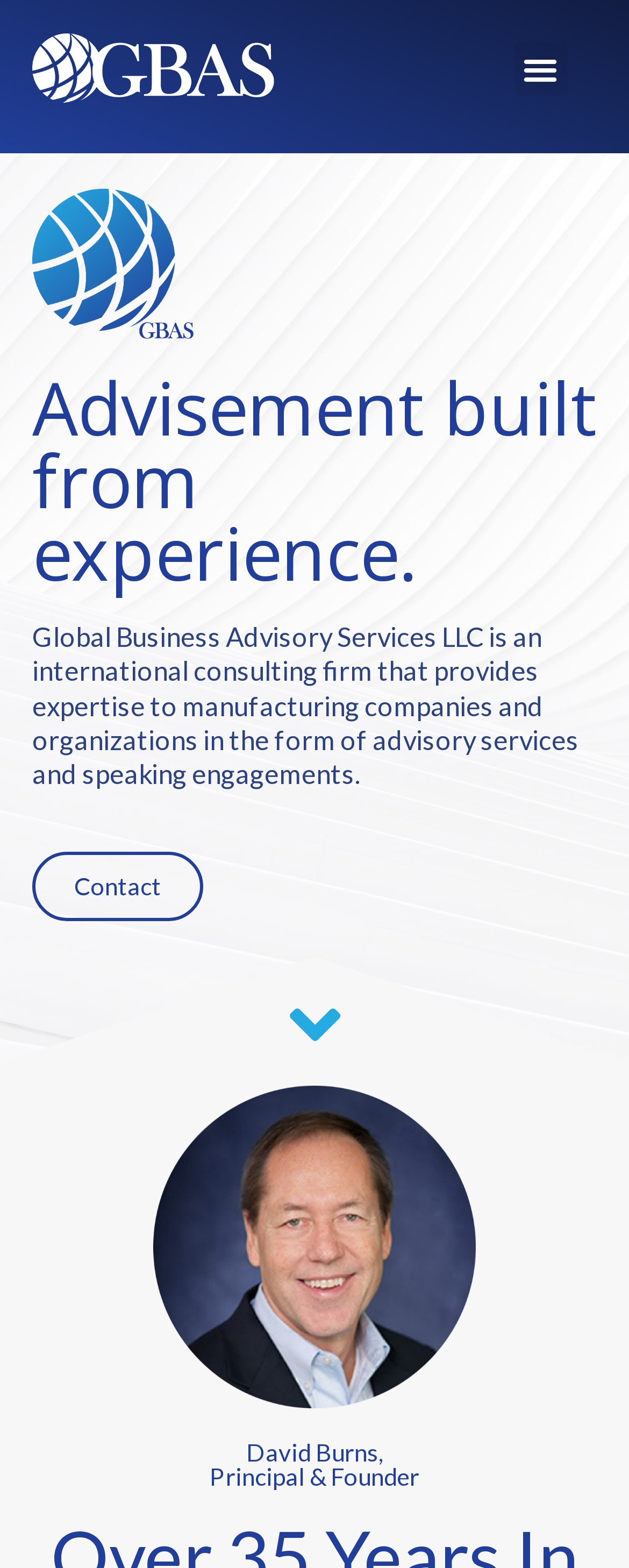Reply to the question with a brief word or phrase: Is the menu toggle button expanded?

No